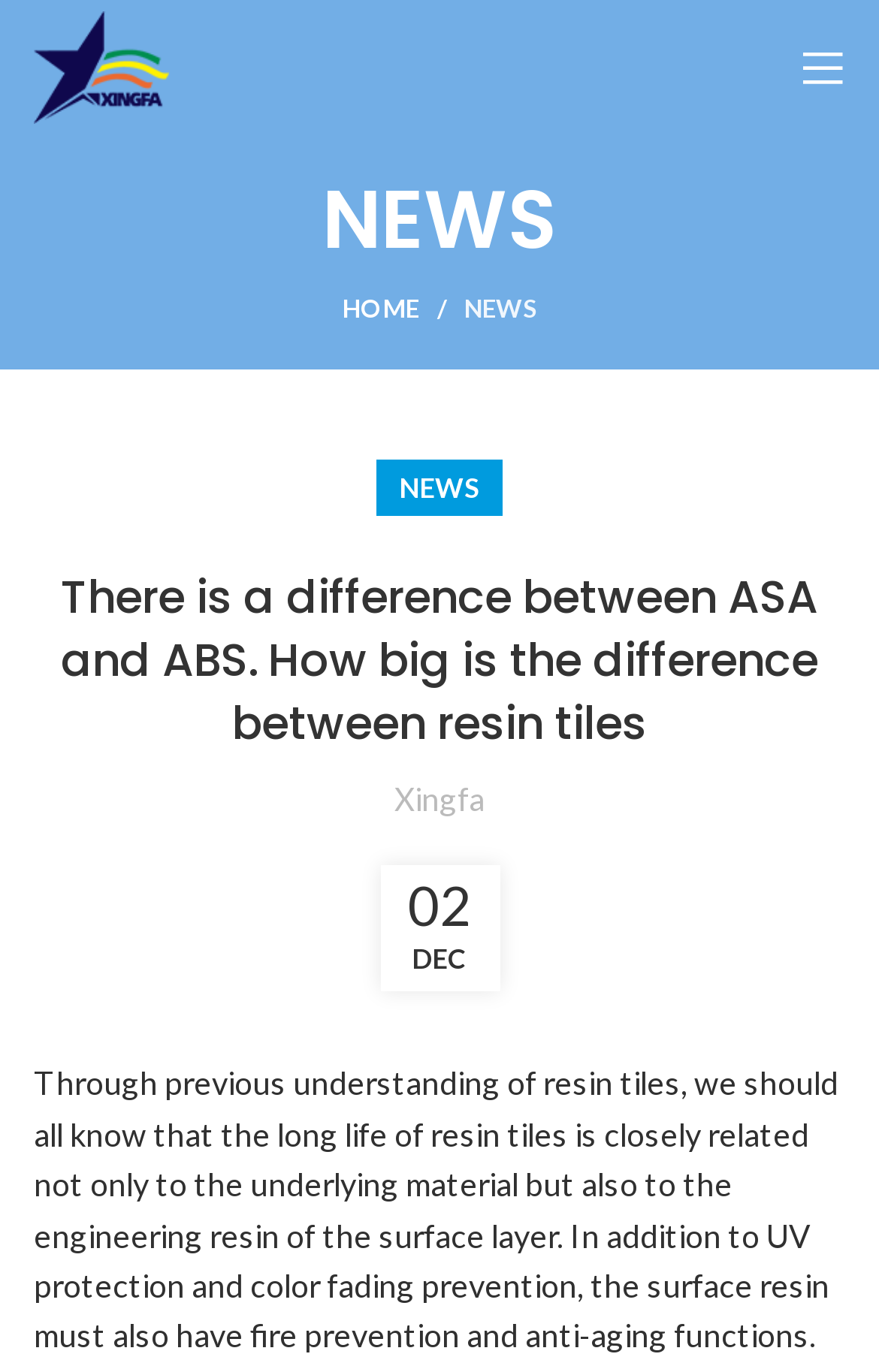Elaborate on the information and visuals displayed on the webpage.

The webpage appears to be a news article or blog post discussing the differences between ASA and ABS resin tiles. At the top left of the page, there is a logo or icon with the text "XINGFA" next to it. Below this, there is a heading that reads "NEWS" in a prominent font. 

To the right of the "NEWS" heading, there are two links: "HOME /" and "NEWS". The "NEWS" link has a dropdown menu with another "NEWS" link inside. Below this menu, there is a heading that summarizes the article's content: "There is a difference between ASA and ABS. How big is the difference between resin tiles". 

Further down the page, there is a section with a header that contains the text "DEC". This section may be related to the date of the article or some other categorization. There is also a link to "Xingfa" in this section. At the top right of the page, there is a link to "Open mobile menu", which suggests that the webpage is responsive and can be viewed on mobile devices.